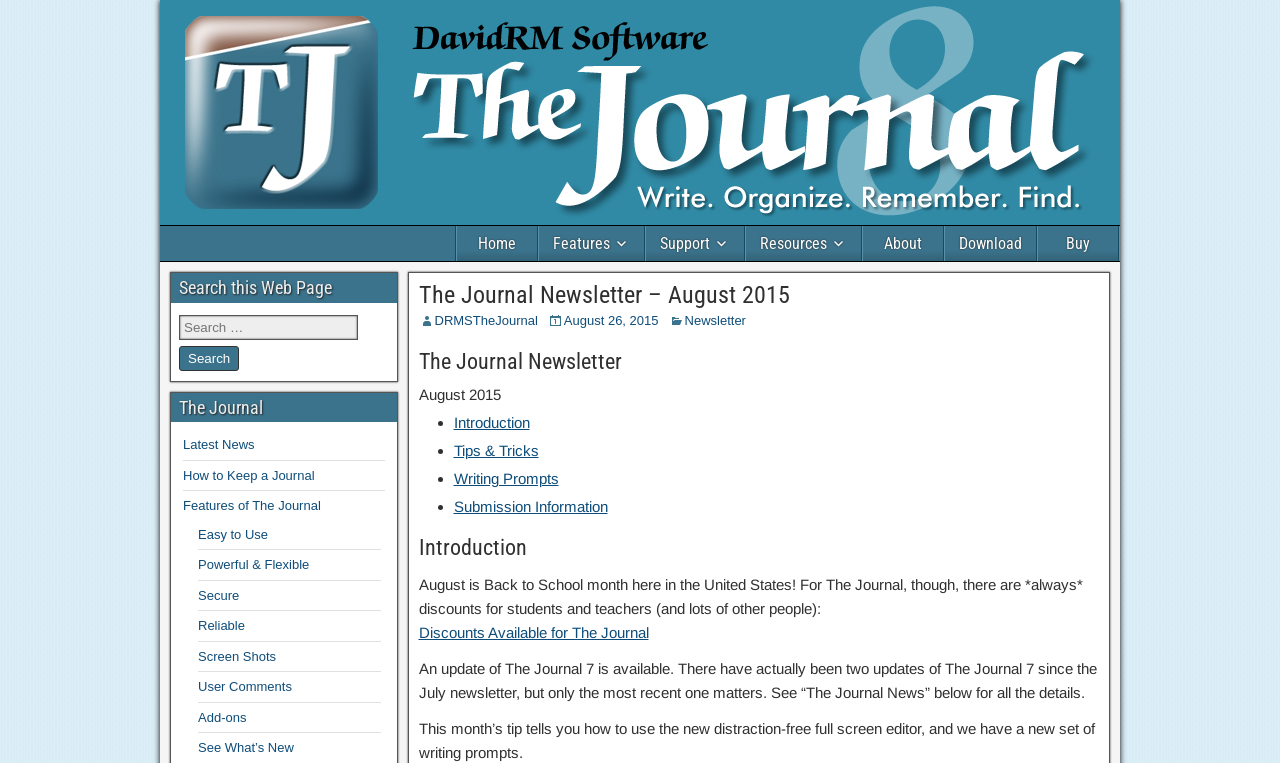What is the topic of the newsletter mentioned on this webpage?
Please provide a single word or phrase answer based on the image.

The Journal Newsletter